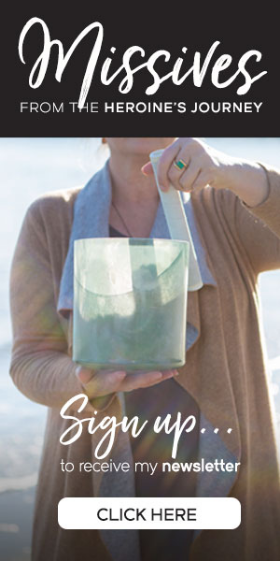What is the woman holding?
Provide a detailed and extensive answer to the question.

According to the caption, the woman in the image is partially visible and holds a translucent green container, which may symbolize openness or receiving messages.